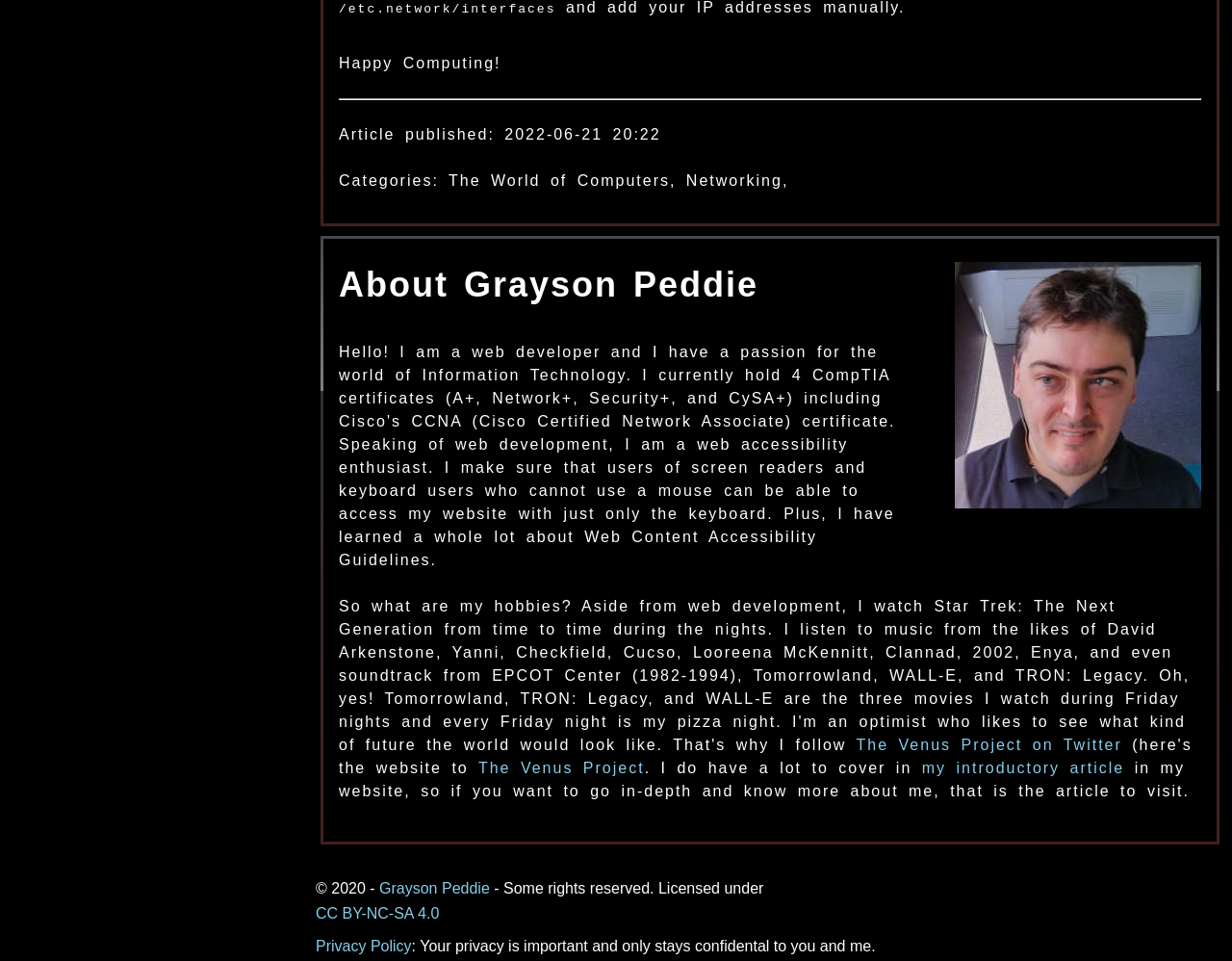Provide a short answer to the following question with just one word or phrase: What is the date of publication of the article?

2022-06-21 20:22